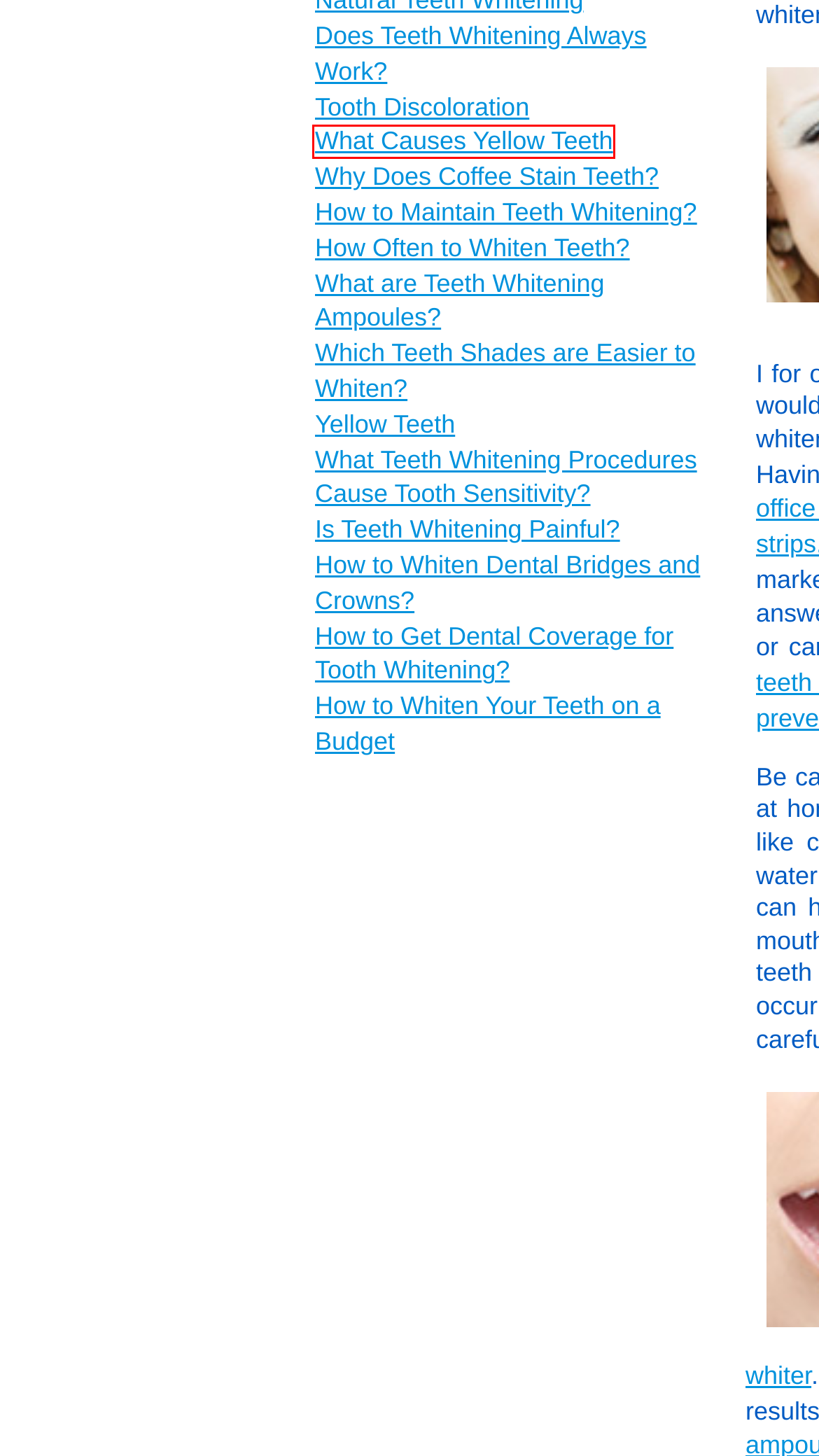View the screenshot of the webpage containing a red bounding box around a UI element. Select the most fitting webpage description for the new page shown after the element in the red bounding box is clicked. Here are the candidates:
A. What Causes Yellow Teeth?
B. How to Maintain Teeth Whitening?
C. What are Teeth Whitening Ampoules?
D. Why Does Coffee Stain Teeth?
E. Does Teeth Whitening Always Work?
F. How to Whiten Dental Bridges and Crowns?
G. Yellow Teeth
H. How to Get Dental Coverage for Tooth Whitening

A